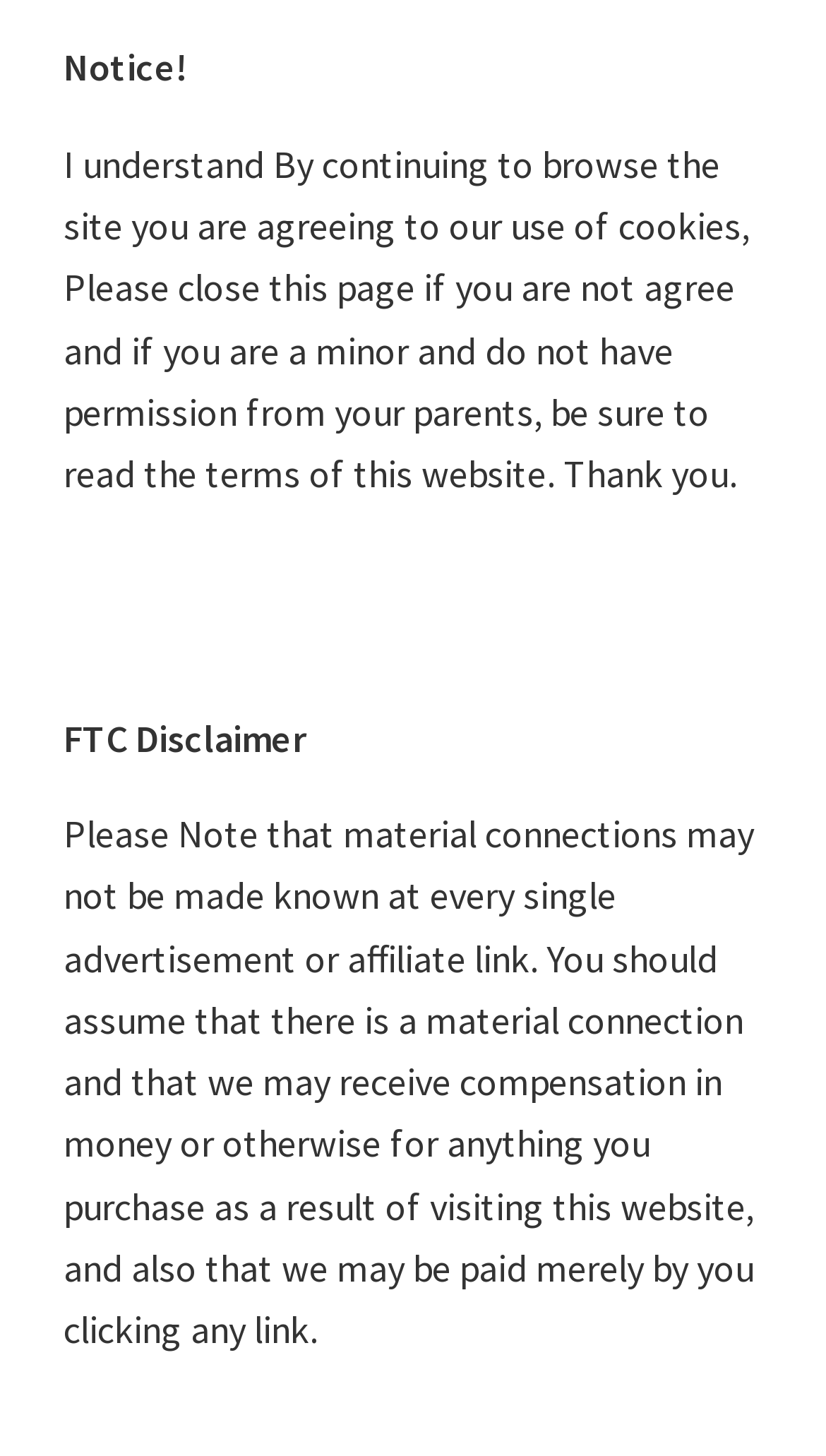What is the purpose of the blockquote element?
Give a detailed response to the question by analyzing the screenshot.

The blockquote element is used to highlight or emphasize the text within it, which in this case is the notice about cookie usage. The blockquote element is often used to set apart a section of text from the rest of the content.